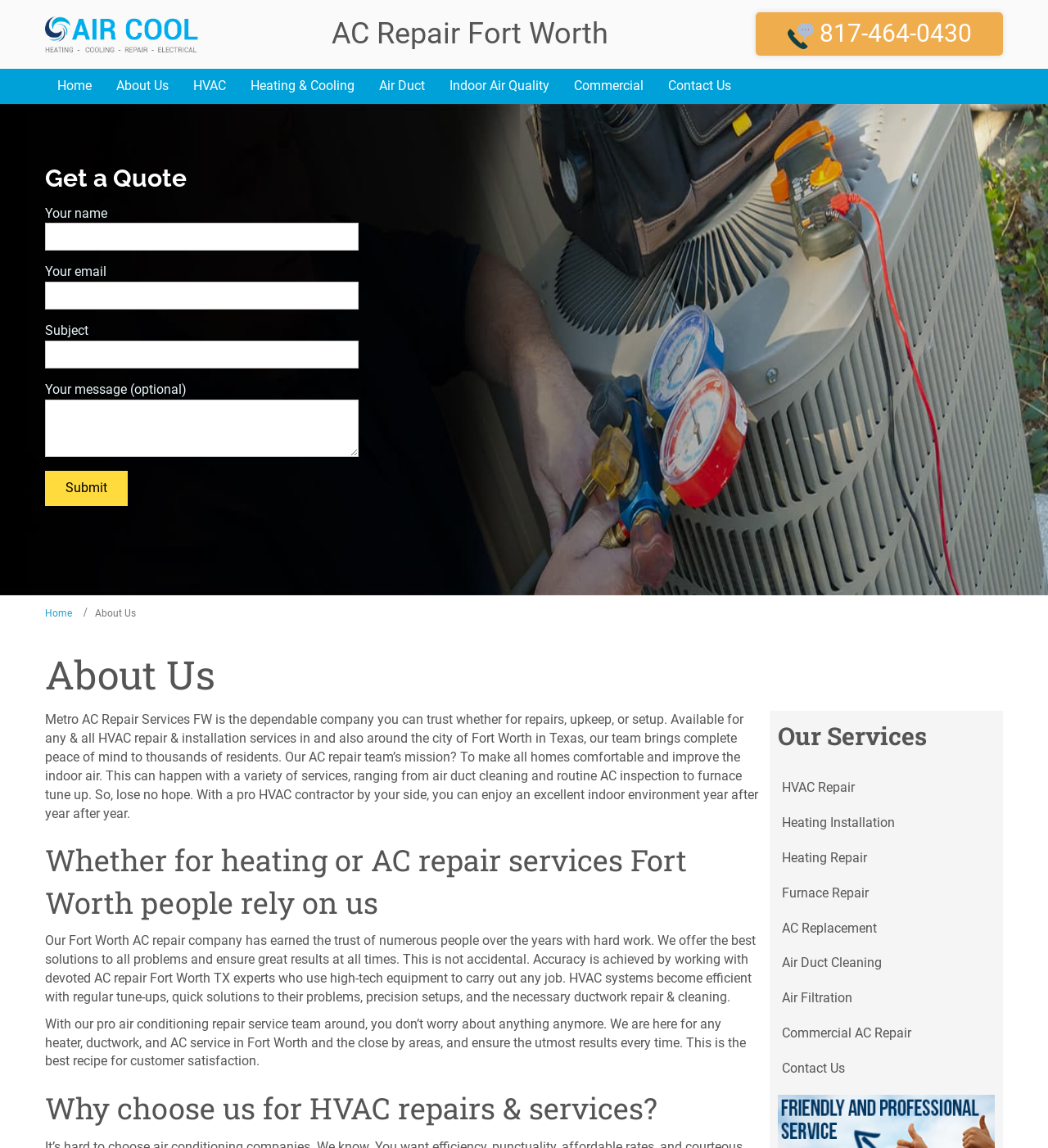What is the company's goal for customer satisfaction?
Please provide a single word or phrase as the answer based on the screenshot.

Utmost results every time